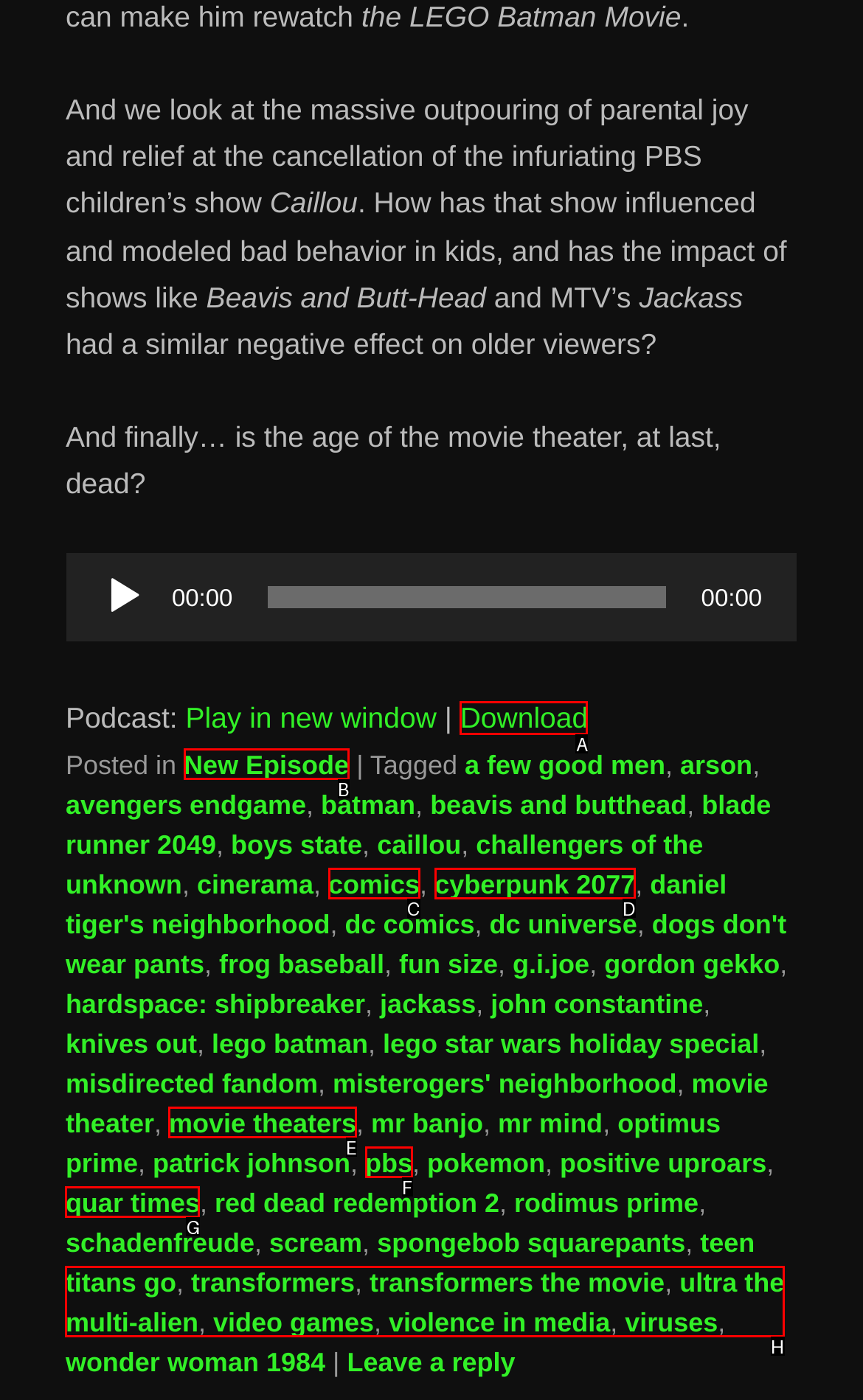Select the letter of the UI element that matches this task: Download the podcast
Provide the answer as the letter of the correct choice.

A